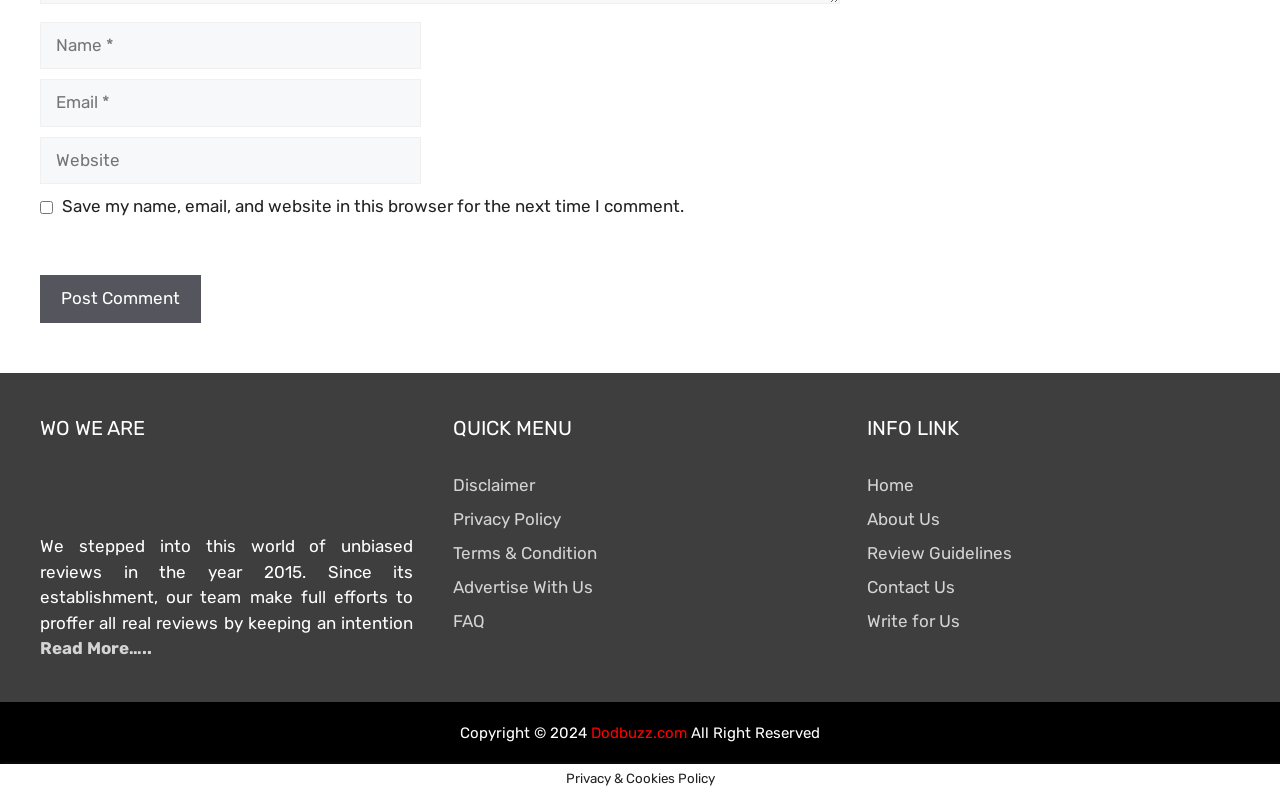Find the bounding box coordinates of the area that needs to be clicked in order to achieve the following instruction: "Enter your name". The coordinates should be specified as four float numbers between 0 and 1, i.e., [left, top, right, bottom].

[0.031, 0.028, 0.329, 0.087]